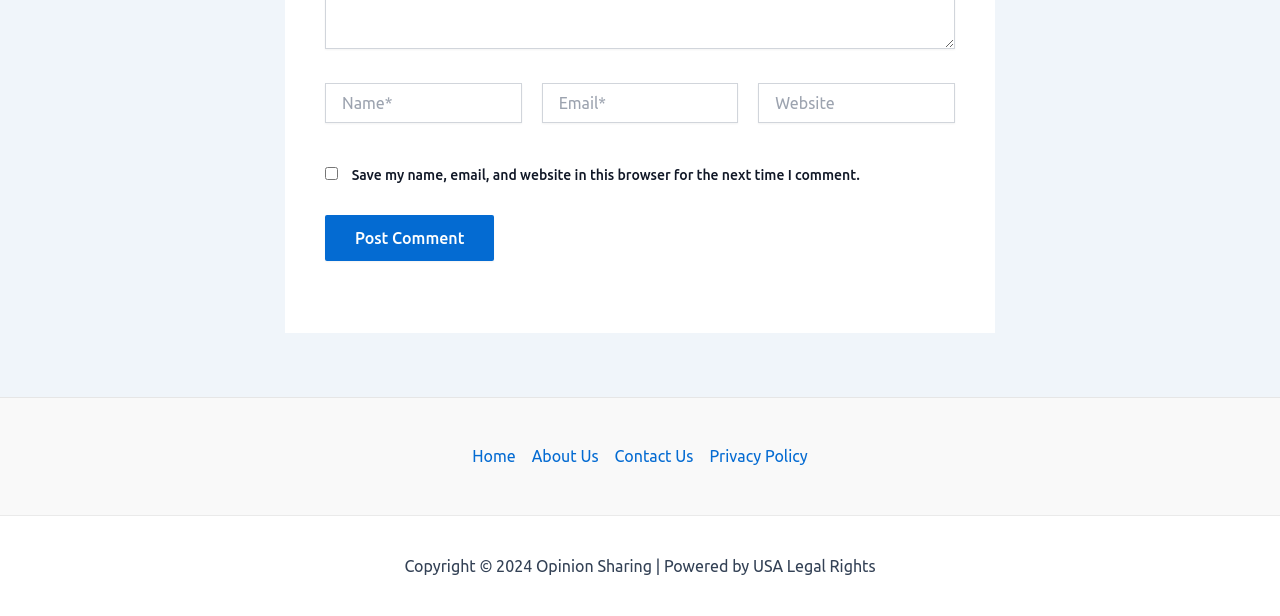Refer to the element description parent_node: Email* name="email" placeholder="Email*" and identify the corresponding bounding box in the screenshot. Format the coordinates as (top-left x, top-left y, bottom-right x, bottom-right y) with values in the range of 0 to 1.

[0.423, 0.135, 0.577, 0.2]